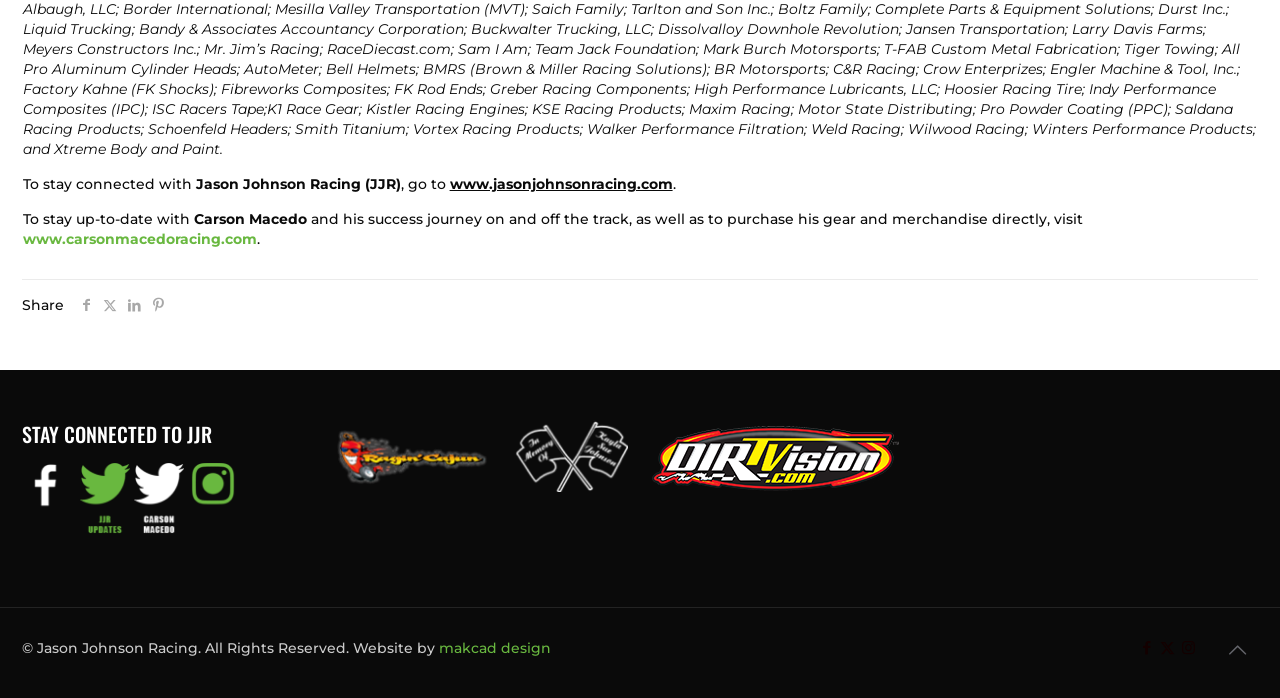Please identify the bounding box coordinates of the region to click in order to complete the given instruction: "Back to top". The coordinates should be four float numbers between 0 and 1, i.e., [left, top, right, bottom].

[0.95, 0.9, 0.983, 0.961]